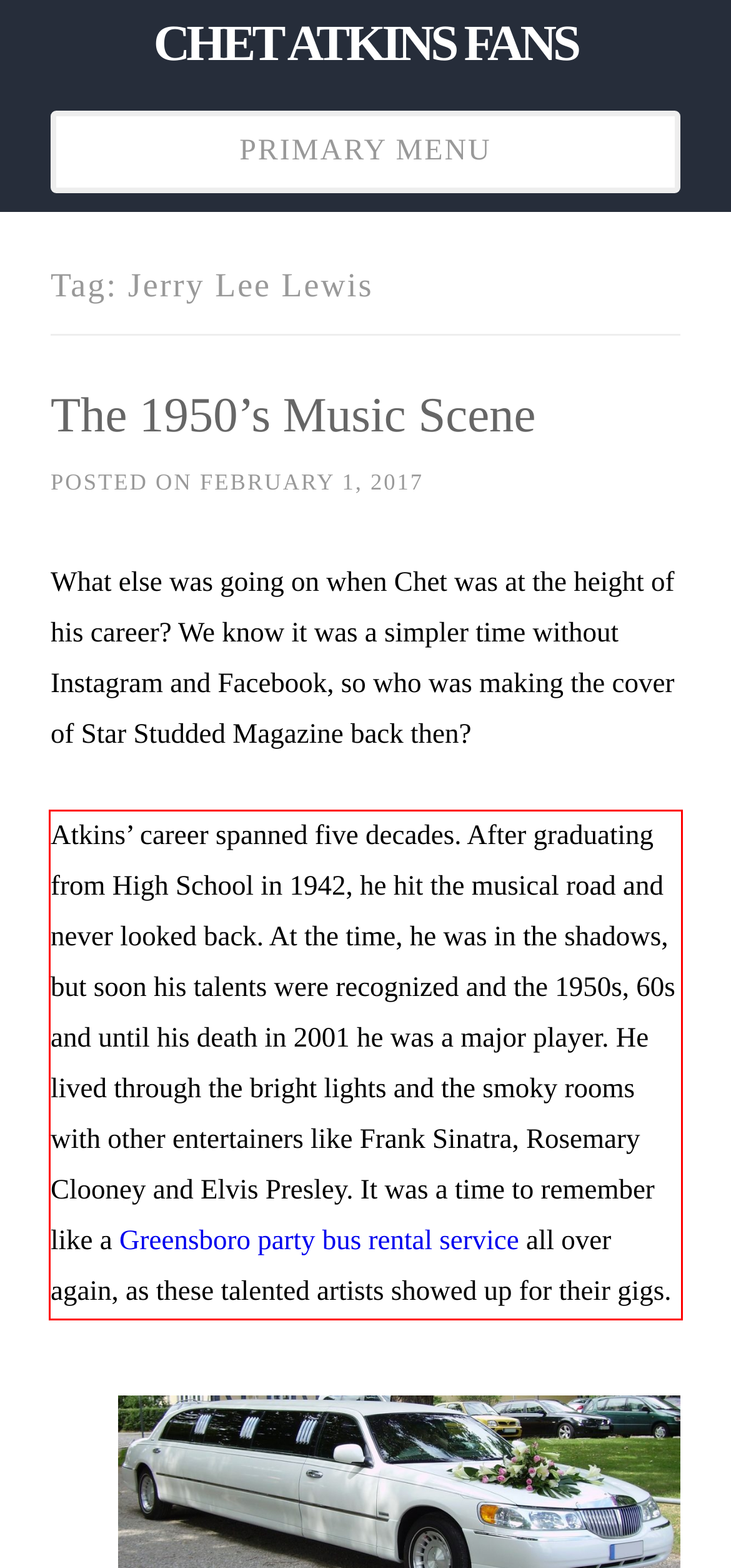Please identify and extract the text content from the UI element encased in a red bounding box on the provided webpage screenshot.

Atkins’ career spanned five decades. After graduating from High School in 1942, he hit the musical road and never looked back. At the time, he was in the shadows, but soon his talents were recognized and the 1950s, 60s and until his death in 2001 he was a major player. He lived through the bright lights and the smoky rooms with other entertainers like Frank Sinatra, Rosemary Clooney and Elvis Presley. It was a time to remember like a Greensboro party bus rental service all over again, as these talented artists showed up for their gigs.